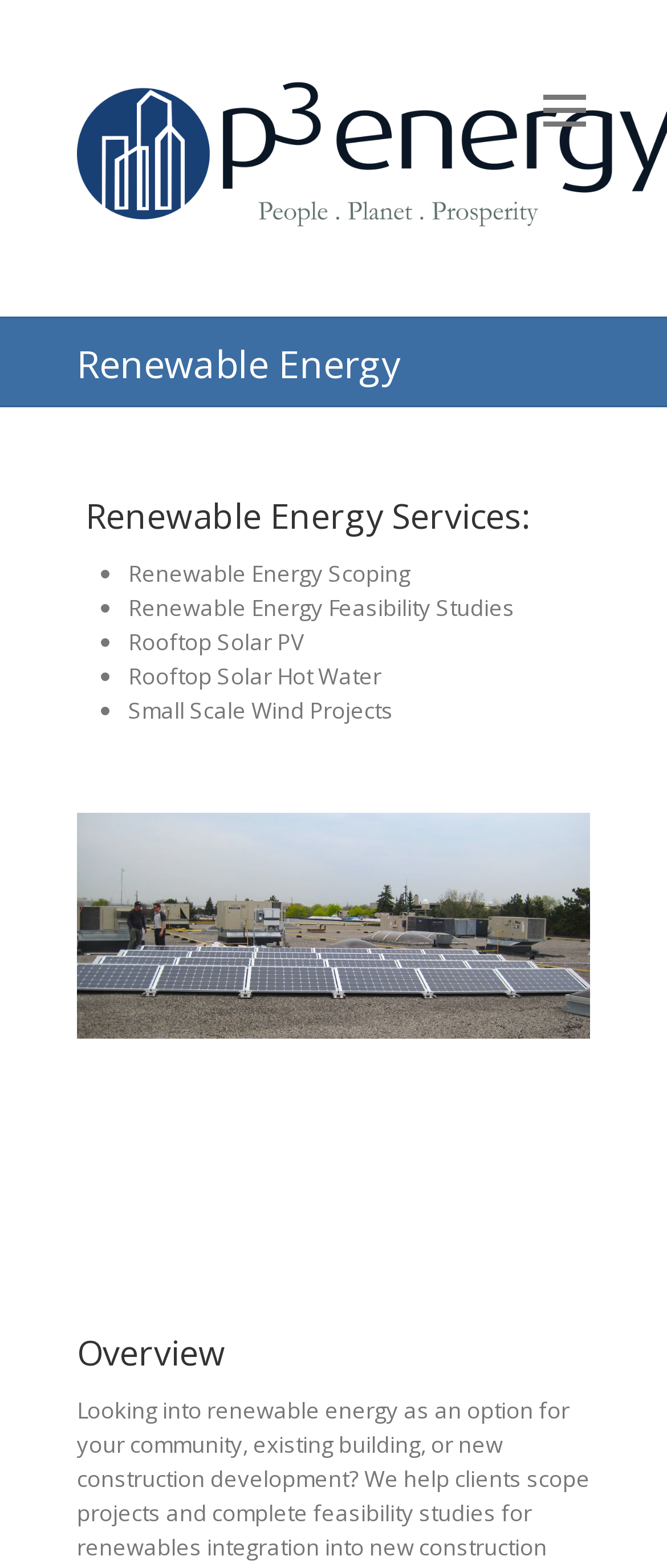Identify the bounding box coordinates for the UI element that matches this description: "Contact Us".

None